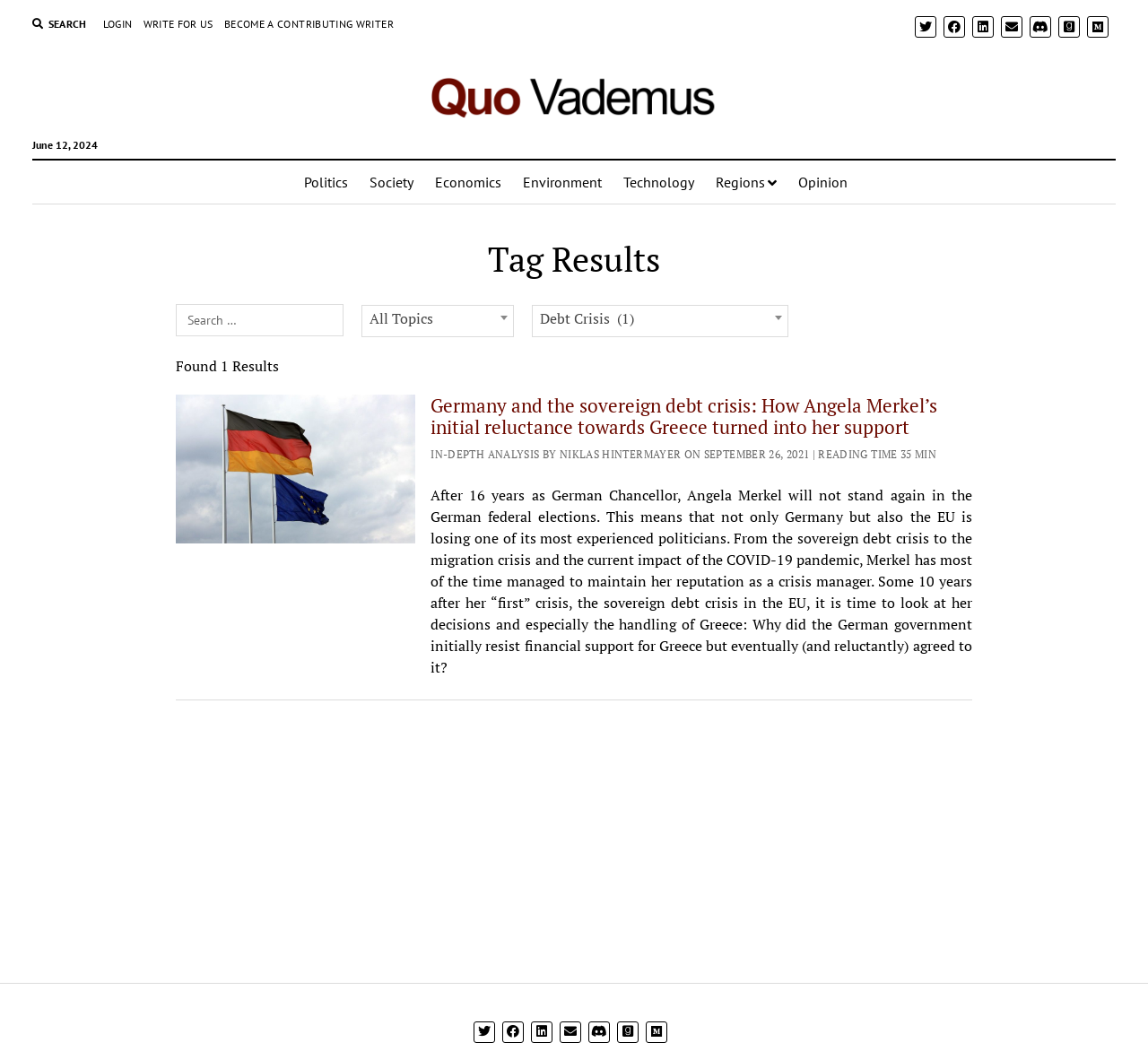Please specify the bounding box coordinates for the clickable region that will help you carry out the instruction: "check PRESS RELEASE".

None